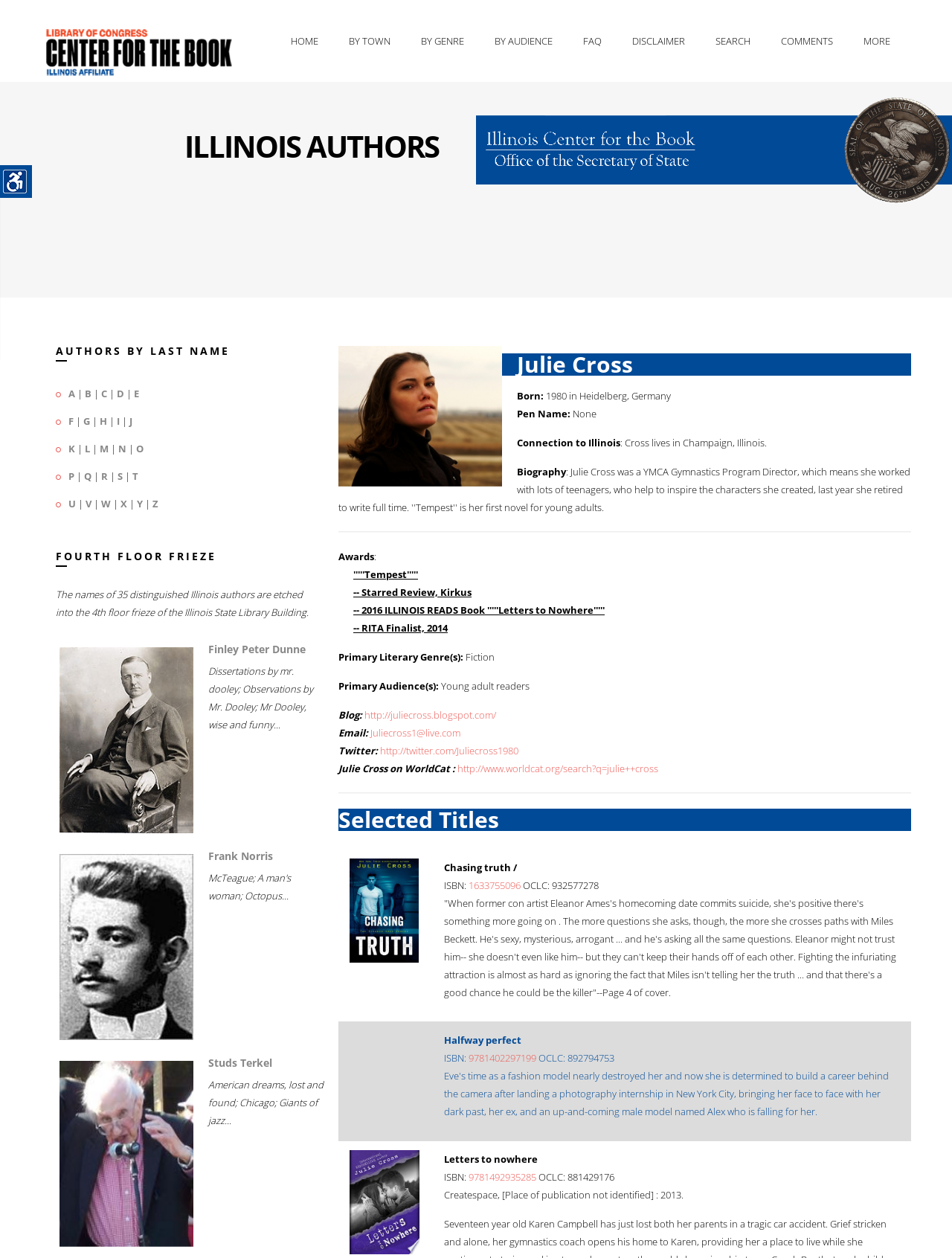Using the webpage screenshot, find the UI element described by http://juliecross.blogspot.com/. Provide the bounding box coordinates in the format (top-left x, top-left y, bottom-right x, bottom-right y), ensuring all values are floating point numbers between 0 and 1.

[0.383, 0.563, 0.521, 0.574]